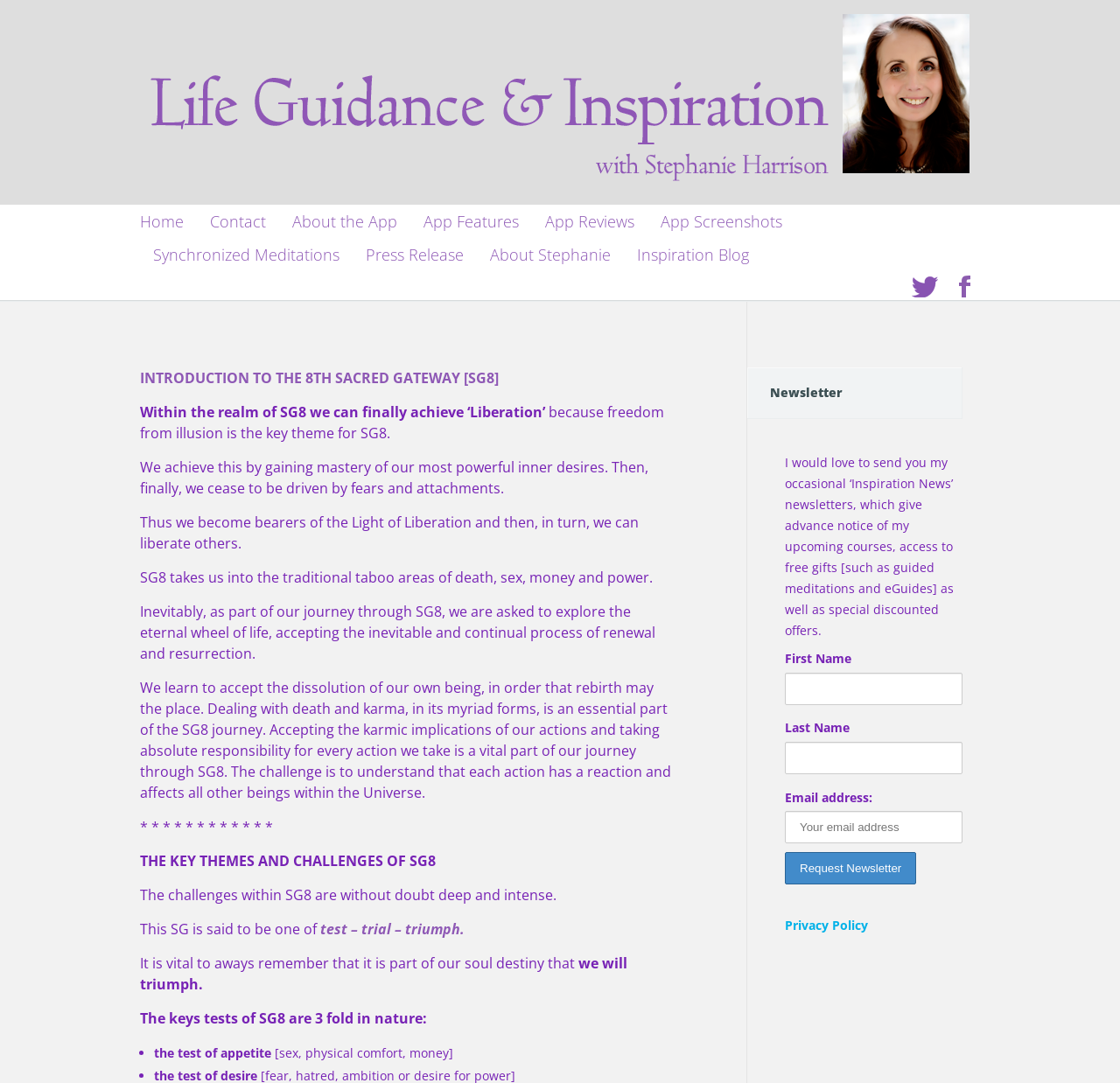Please determine the headline of the webpage and provide its content.

LIFE GUIDANCE AND INSPIRATION